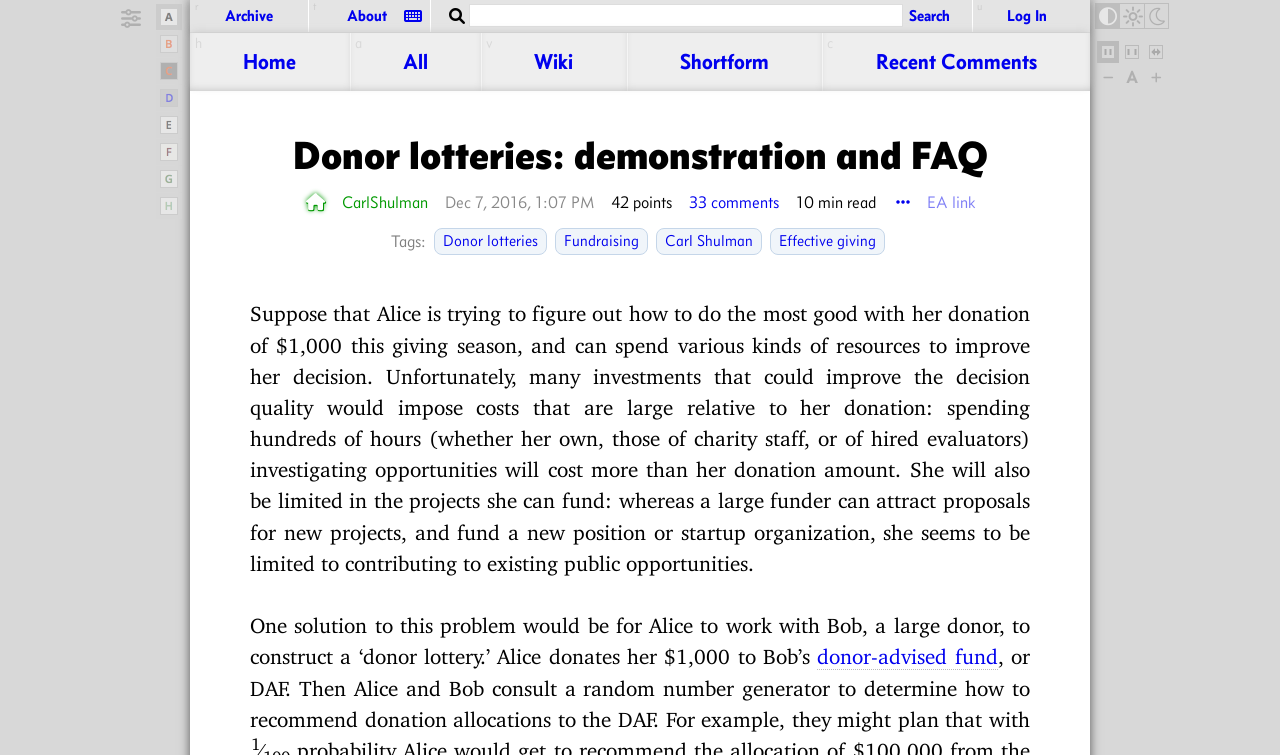What is the purpose of the donor lottery?
Please utilize the information in the image to give a detailed response to the question.

The purpose of the donor lottery is to improve the decision quality of Alice's donation of $1,000 by working with a large donor, Bob, to construct a donor-advised fund and then consulting a random number generator to determine how to recommend donation allocations.